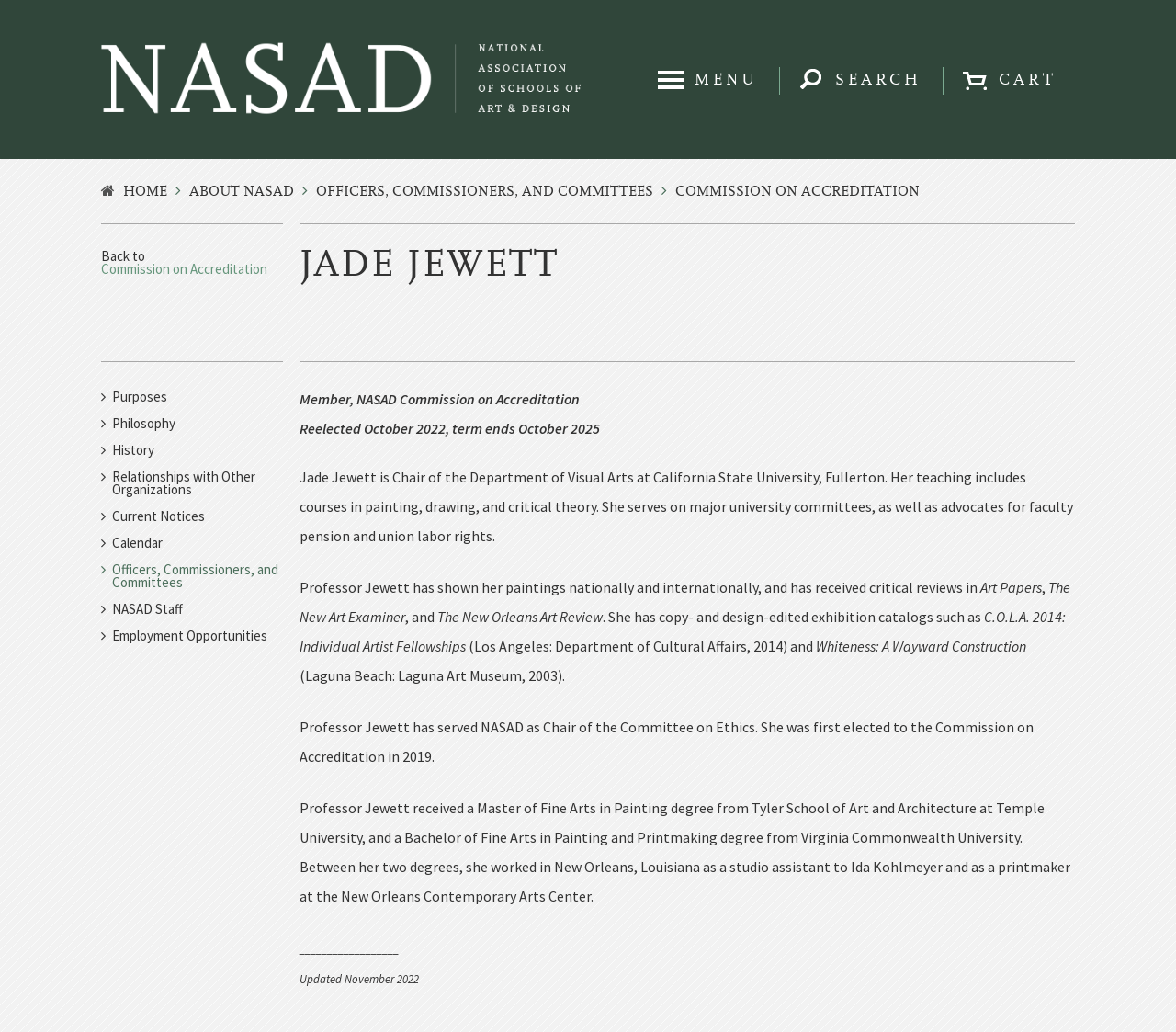Please provide a short answer using a single word or phrase for the question:
What is the name of the university where Jade Jewett received her Master of Fine Arts degree?

Temple University